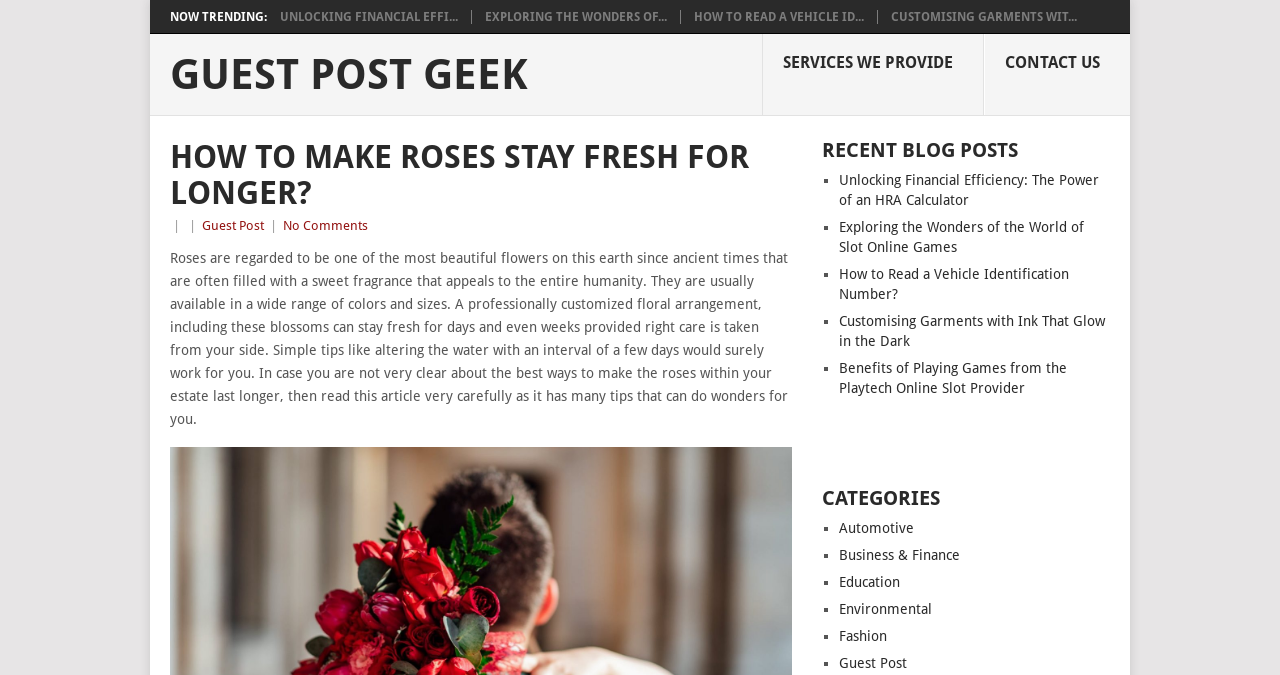Show the bounding box coordinates for the element that needs to be clicked to execute the following instruction: "Search for something". Provide the coordinates in the form of four float numbers between 0 and 1, i.e., [left, top, right, bottom].

None